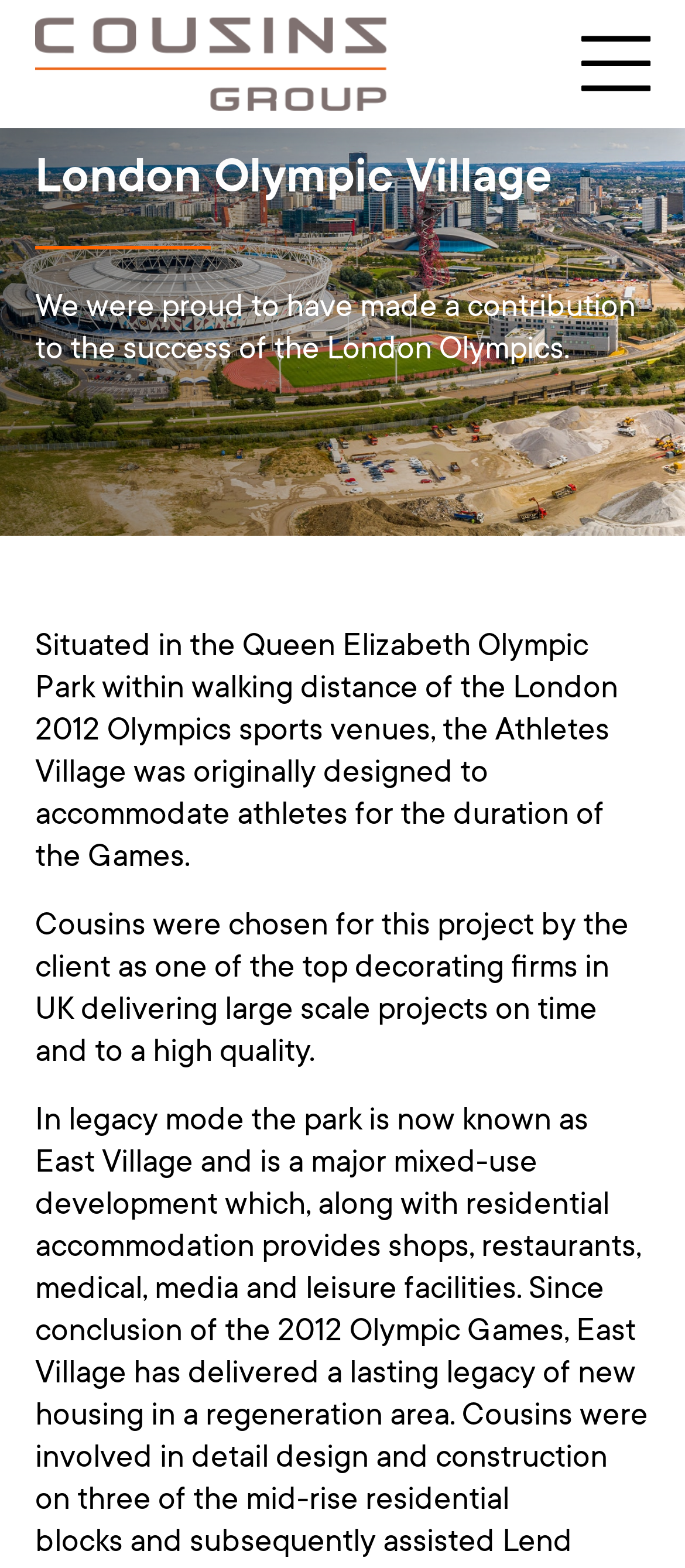What is the name of the village?
Using the image as a reference, give an elaborate response to the question.

I determined the answer by looking at the heading element 'London Olympic Village' which is a prominent element on the webpage, indicating that the webpage is about this specific village.